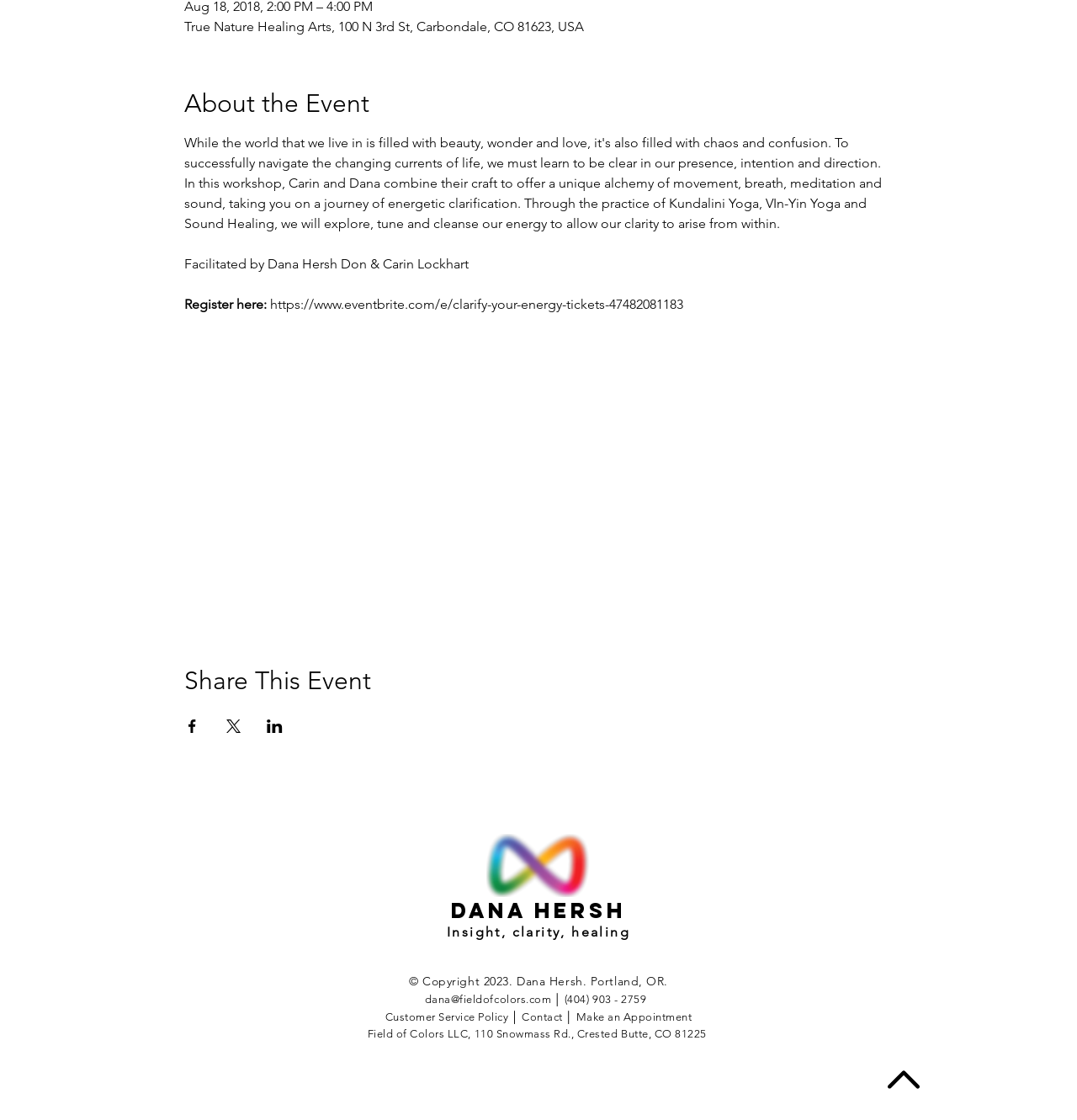Who are the facilitators of the event?
From the screenshot, supply a one-word or short-phrase answer.

Dana Hersh Don & Carin Lockhart